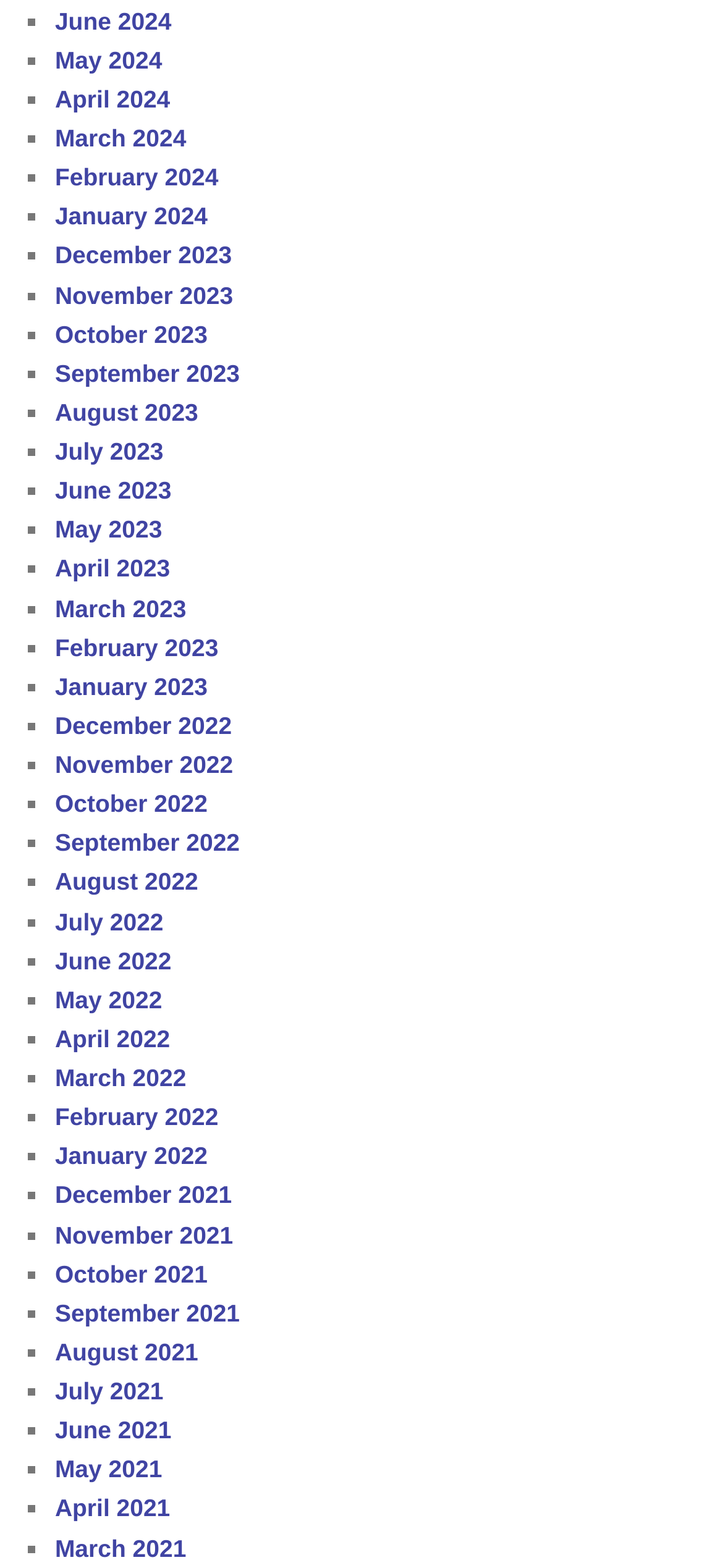Are the months listed in alphabetical order?
Using the details from the image, give an elaborate explanation to answer the question.

I examined the list of months and found that they are not in alphabetical order. Instead, they are listed in chronological order, with the most recent month first and the least recent month last.